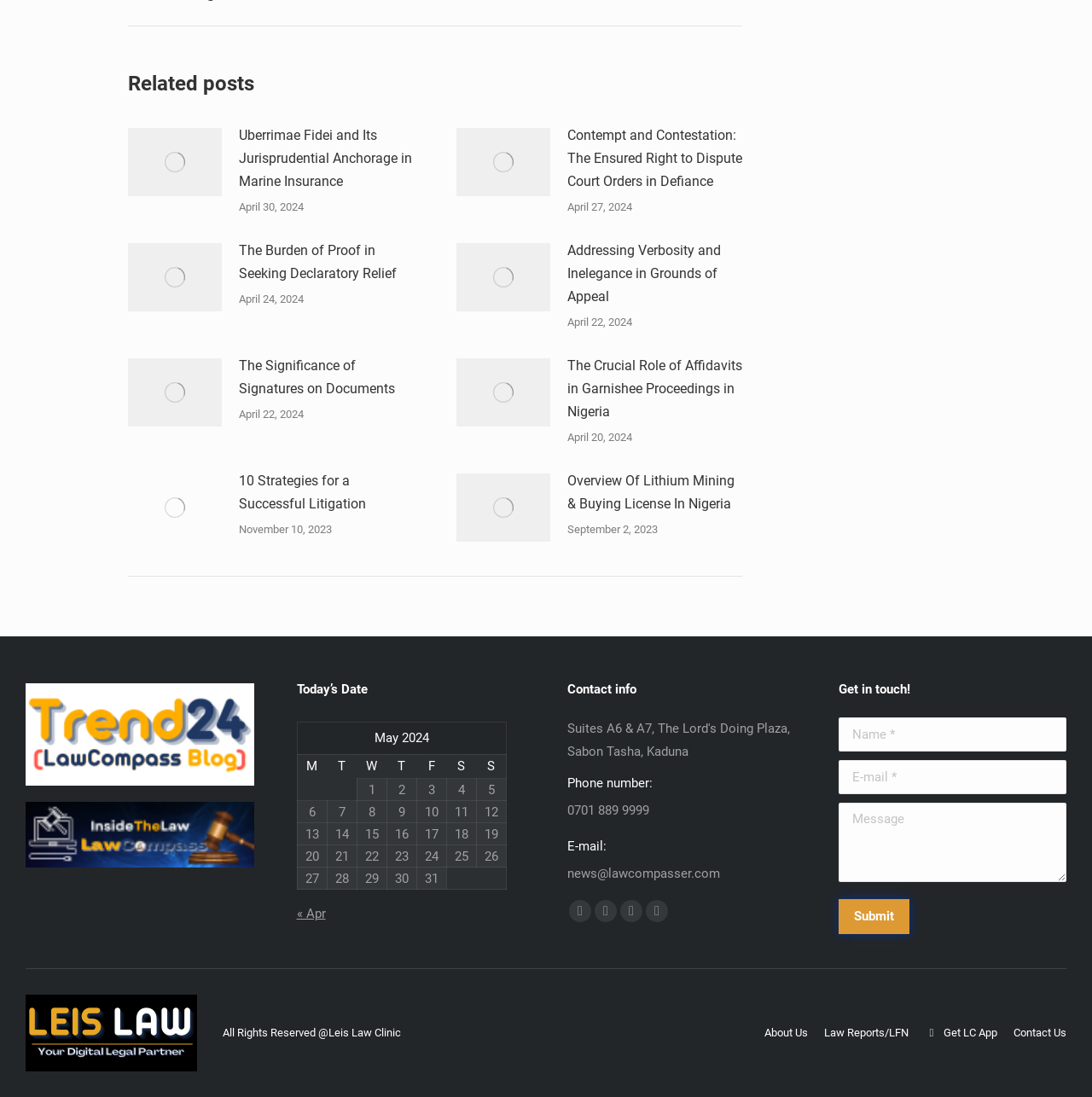Please provide a comprehensive answer to the question based on the screenshot: What is the date of the latest article?

I looked at the 'time' elements under each 'article' element and found the latest date, which is April 30, 2024.